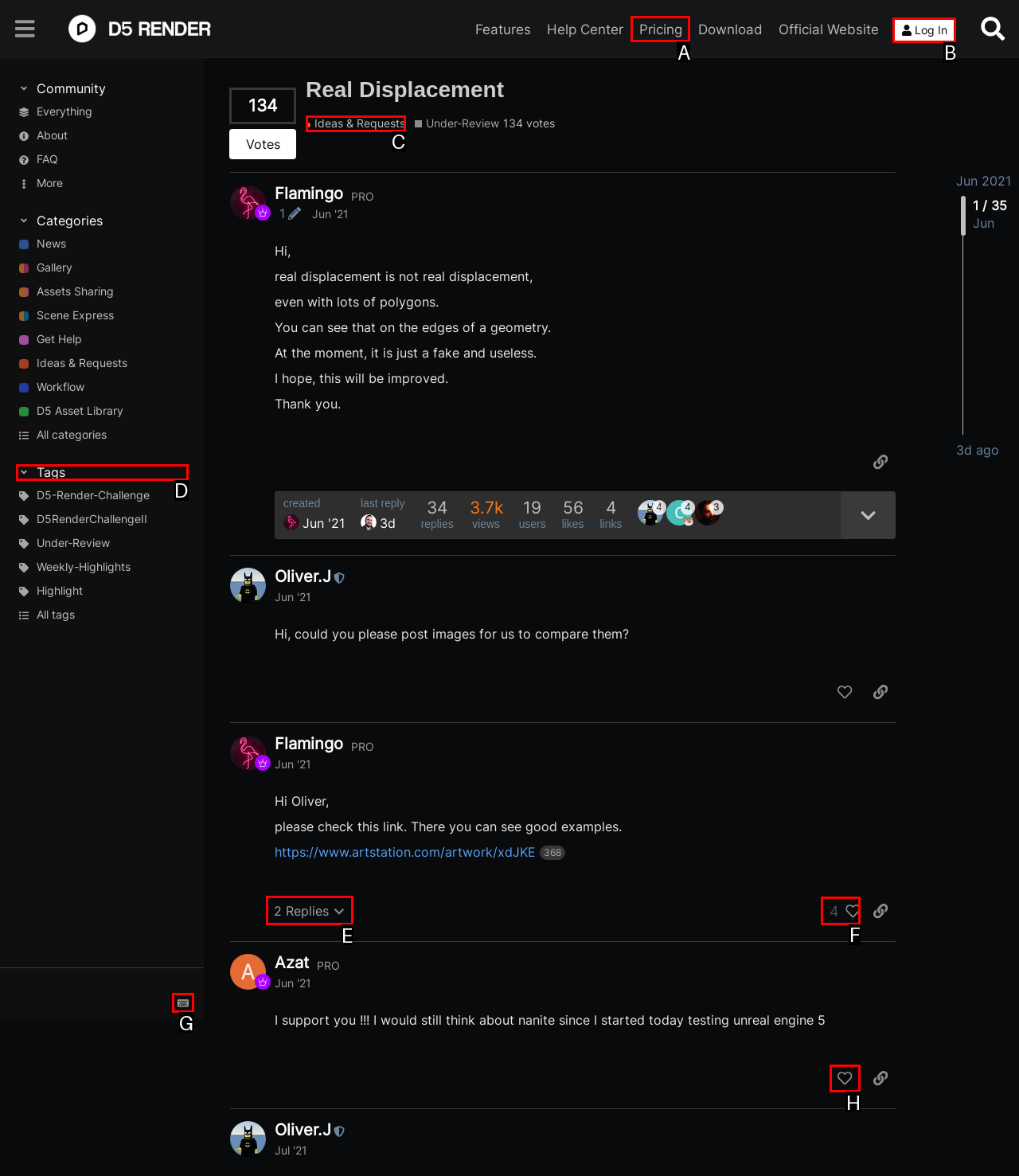Which HTML element should be clicked to complete the task: Click the 'Log In' button? Answer with the letter of the corresponding option.

B